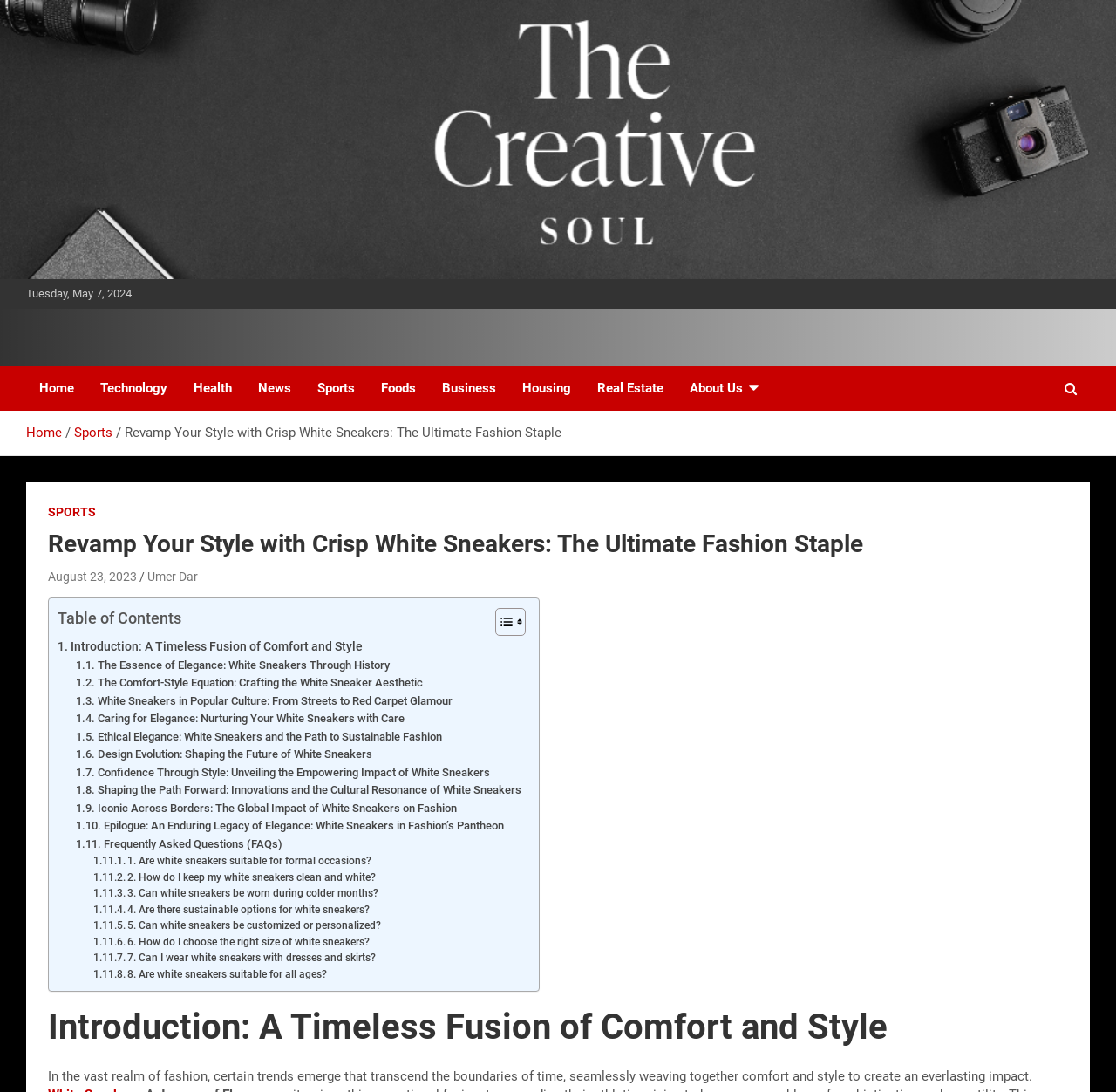Find and indicate the bounding box coordinates of the region you should select to follow the given instruction: "Learn about 'The Essence of Elegance: White Sneakers Through History'".

[0.068, 0.601, 0.349, 0.617]